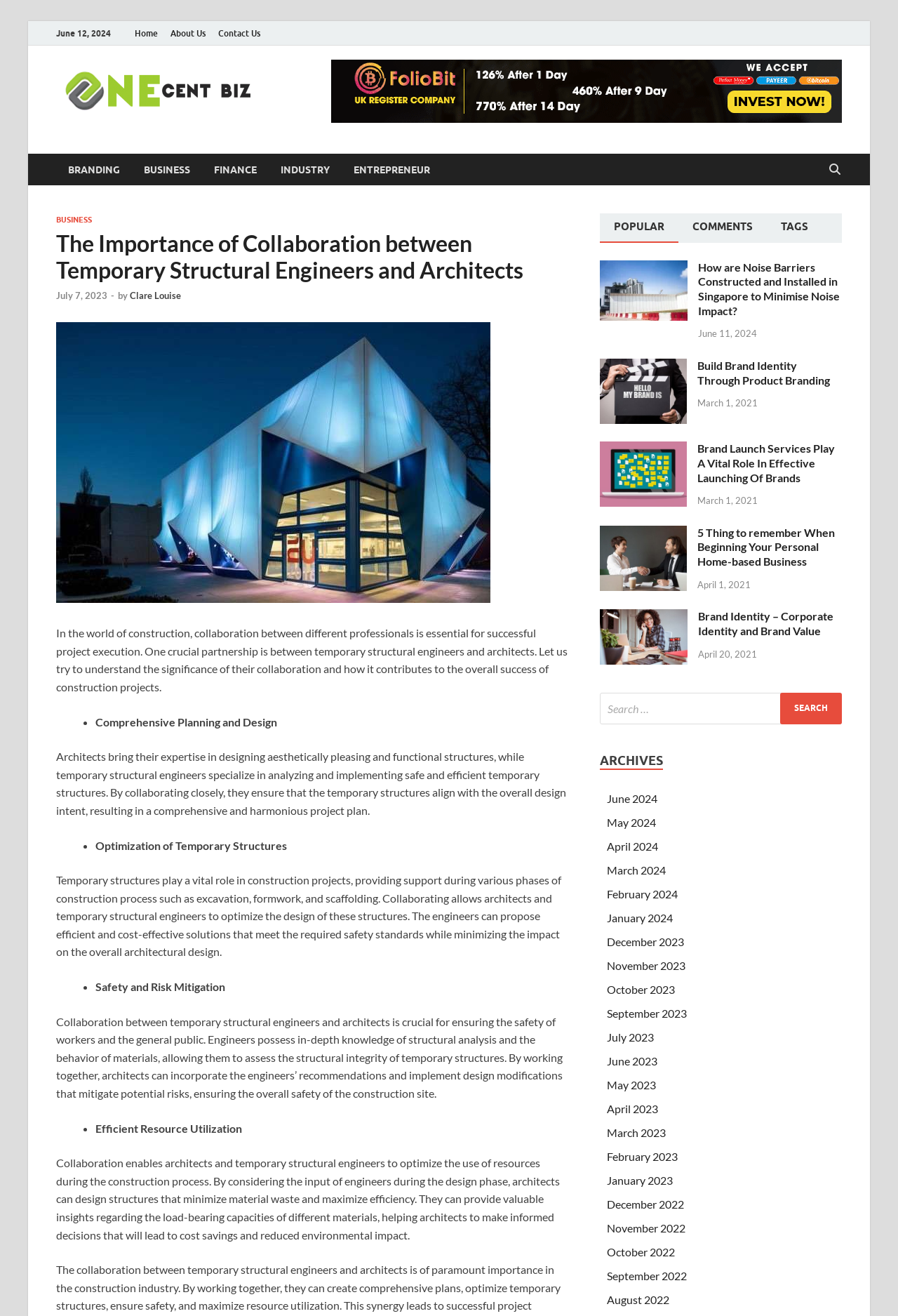Determine the bounding box coordinates of the region to click in order to accomplish the following instruction: "Search for something". Provide the coordinates as four float numbers between 0 and 1, specifically [left, top, right, bottom].

[0.668, 0.526, 0.938, 0.55]